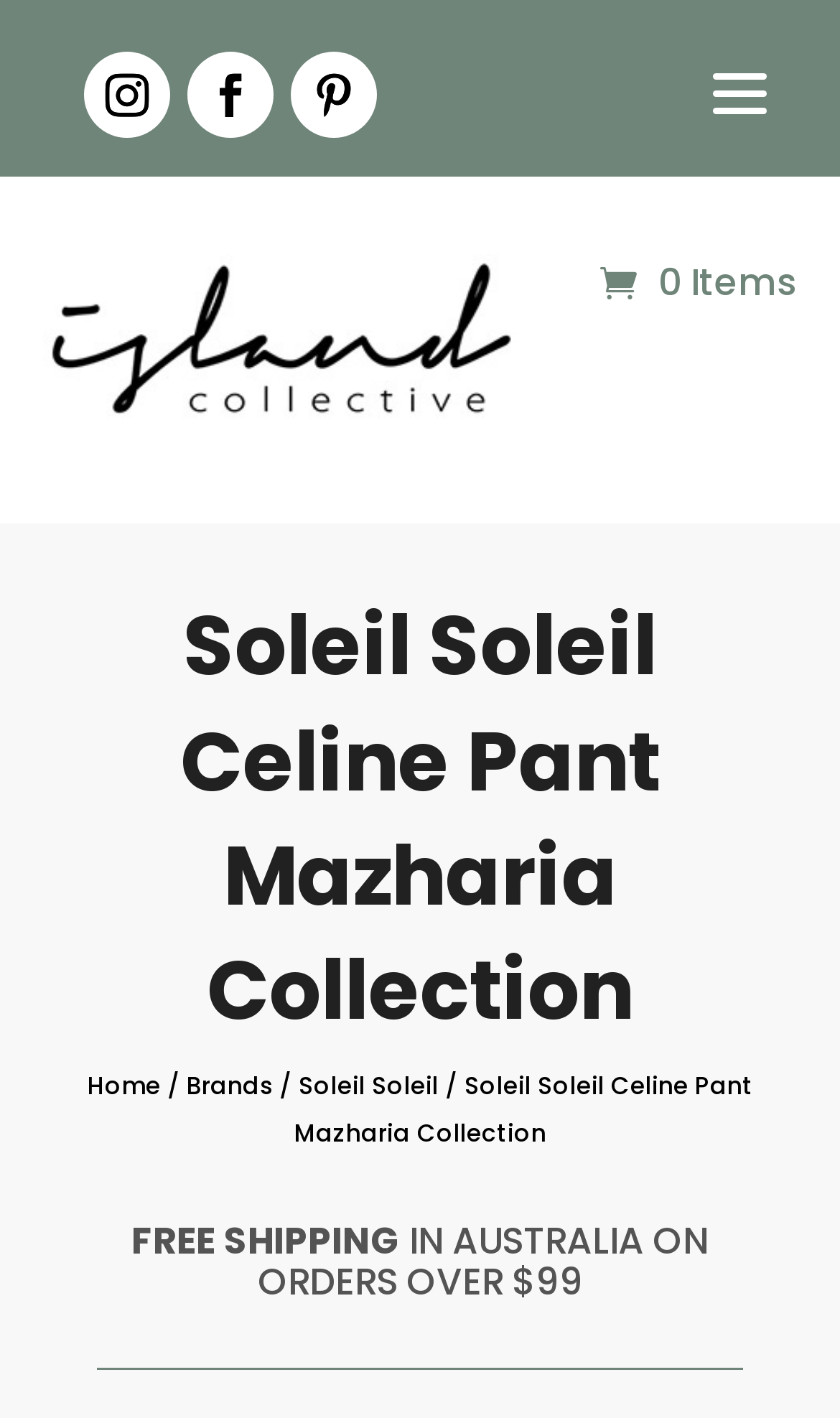What is the type of fabric used in the product?
Based on the image, answer the question in a detailed manner.

I found the information about the fabric by looking at the meta description of the page, which says '100% linen'. The type of fabric used in the product is linen.